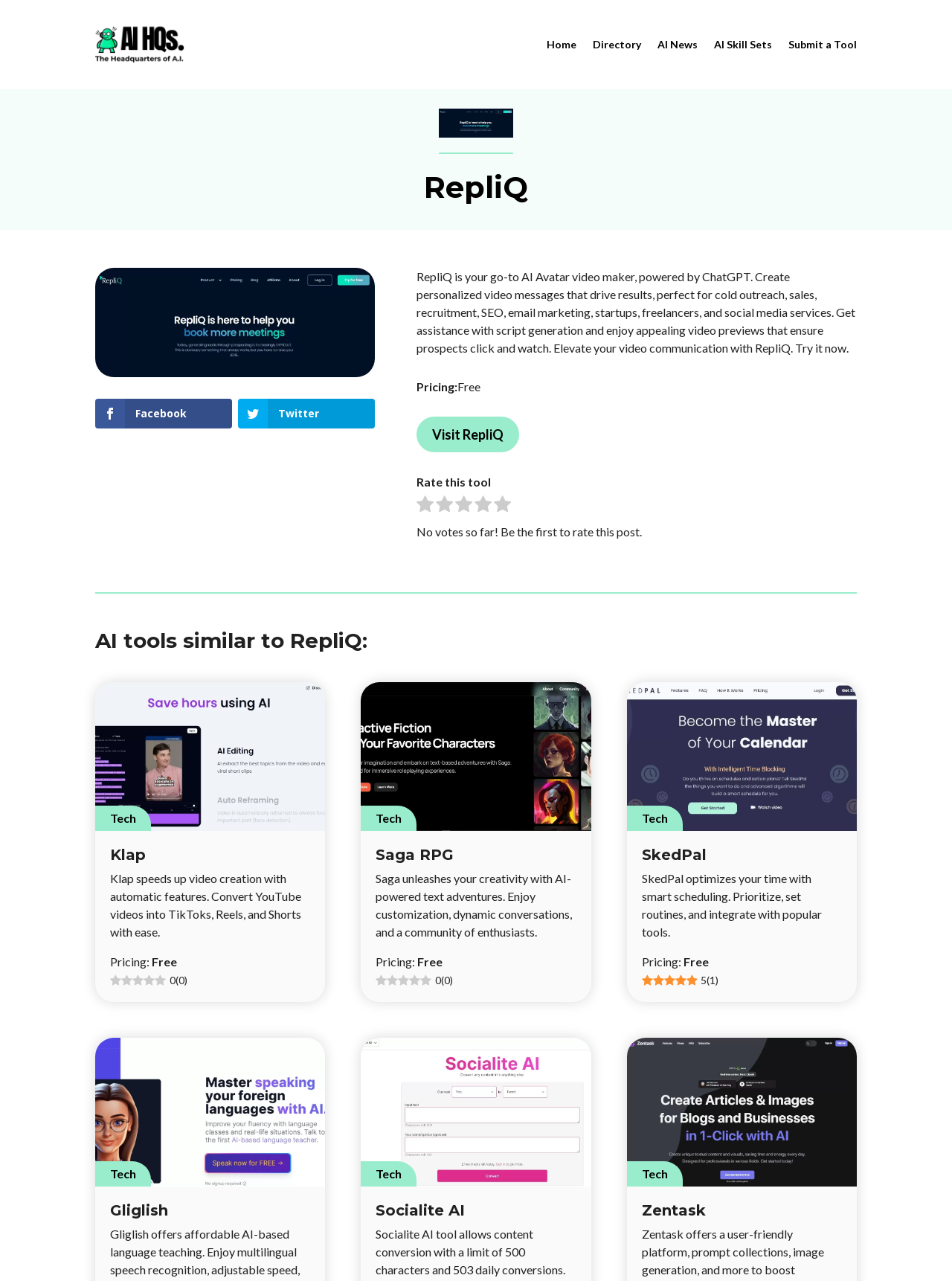Provide a thorough and detailed response to the question by examining the image: 
How many votes does the tool 'RepliQ' have?

I found the text 'No votes so far! Be the first to rate this post.' which indicates that the tool 'RepliQ' has no votes.